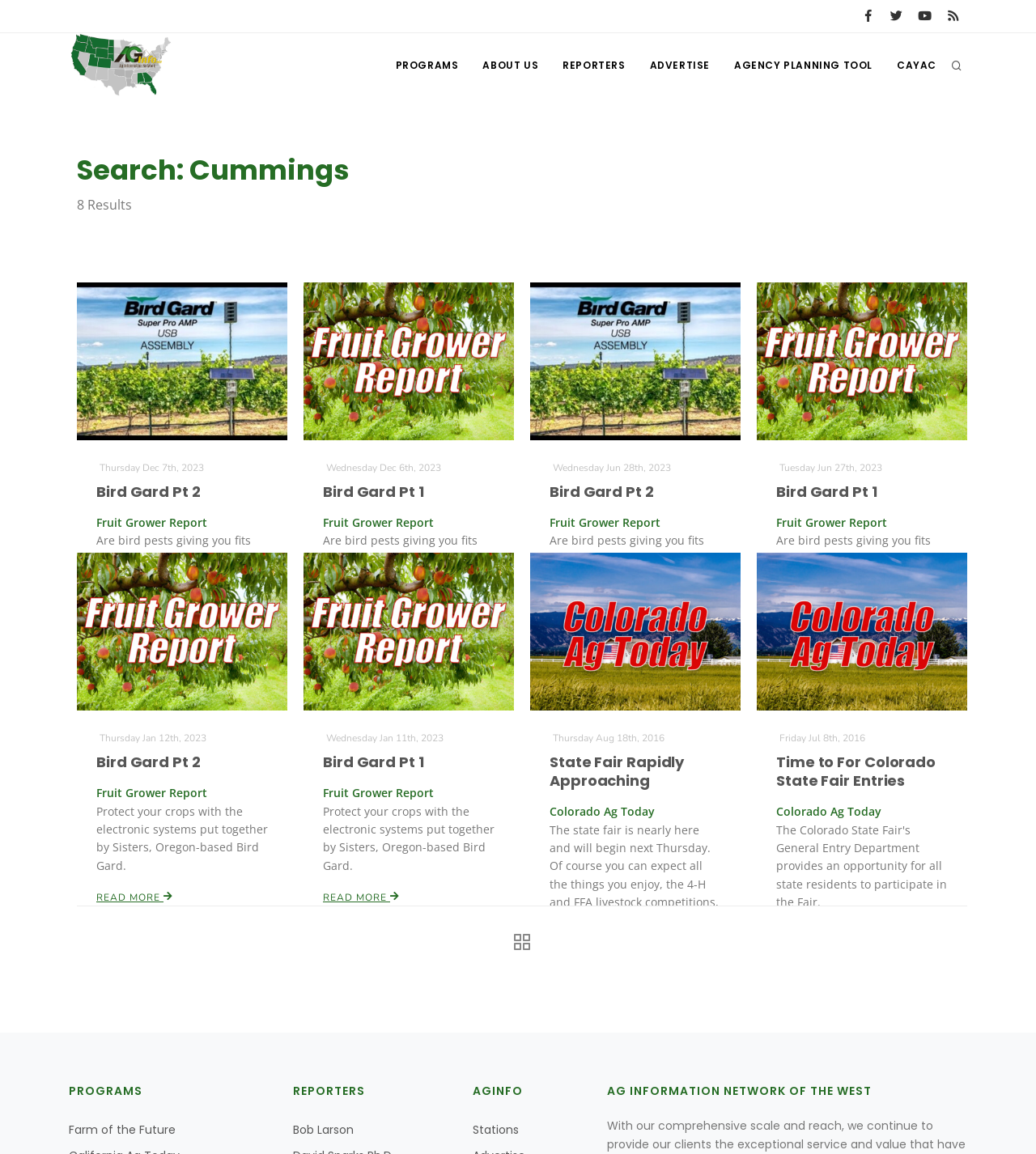Identify the bounding box for the element characterized by the following description: "Advertise".

[0.618, 0.043, 0.695, 0.069]